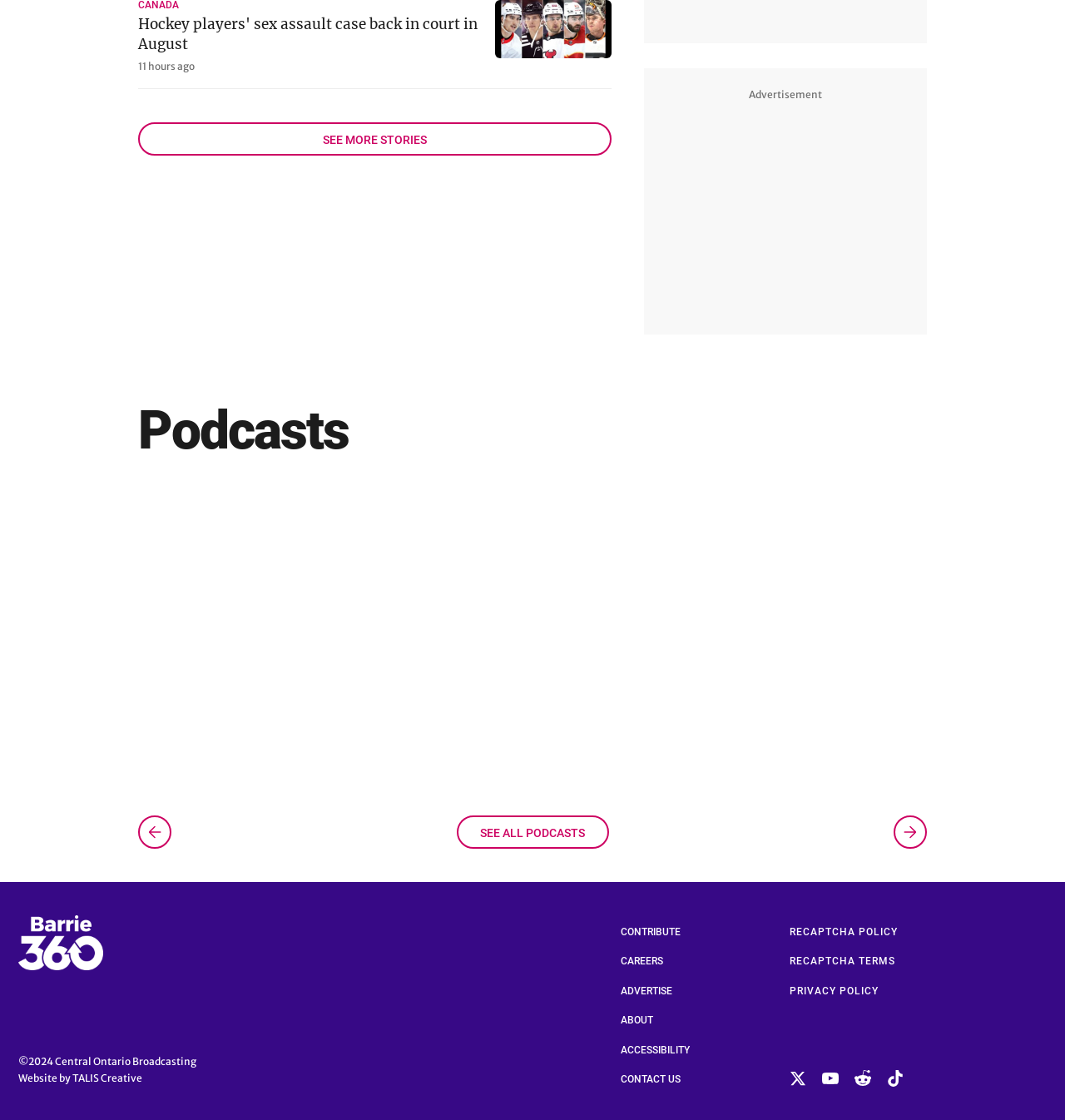What is the topic of the news article?
Please elaborate on the answer to the question with detailed information.

The second link from the top has the text 'Hockey players' sex assault case back in court in August 11 hours ago World Junior Hockey trial - CP', which suggests that the topic of the news article is related to a sex assault case involving hockey players.